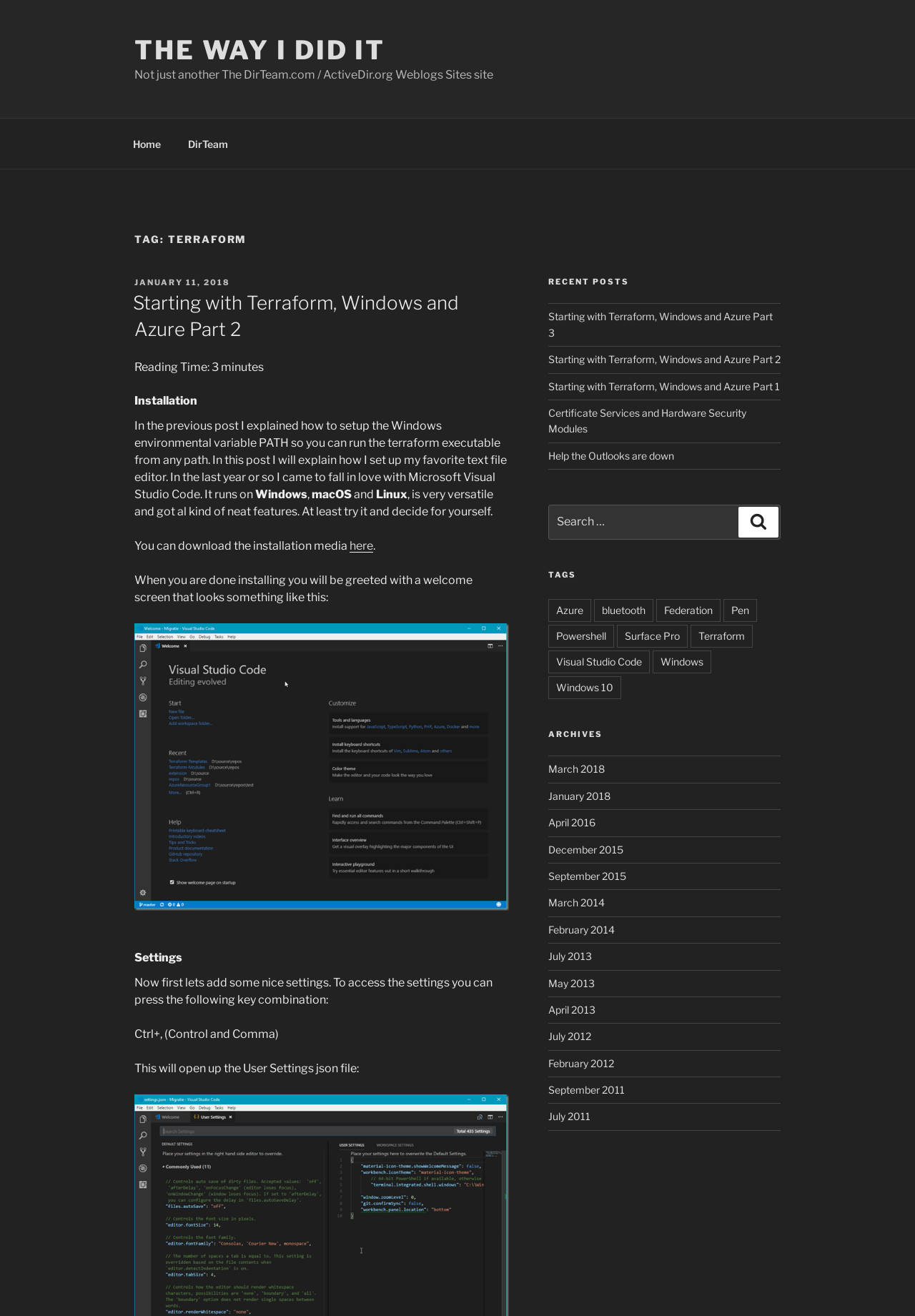Please provide a detailed answer to the question below by examining the image:
What is the topic of the post 'Starting with Terraform, Windows and Azure Part 2'?

The post 'Starting with Terraform, Windows and Azure Part 2' is part of a series of posts about using Terraform with Windows and Azure, and the author explains how they set up their favorite text file editor and other settings.